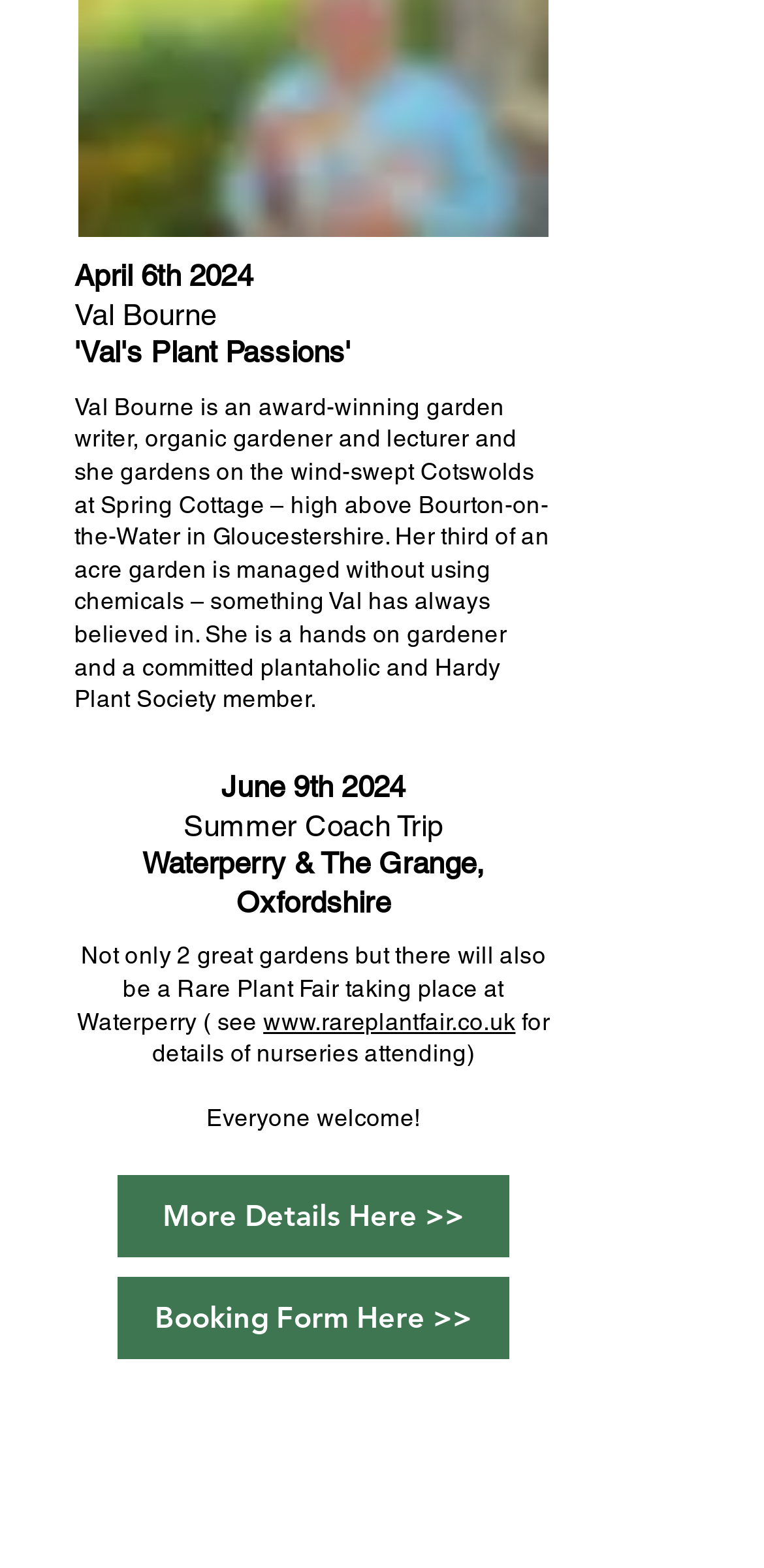How many gardens will be visited on the Summer Coach Trip?
Please answer the question with as much detail as possible using the screenshot.

The answer can be found in the StaticText element with the text 'not only 2 great gardens but there will also be a Rare Plant Fair...'. This text indicates that two great gardens will be visited on the Summer Coach Trip.